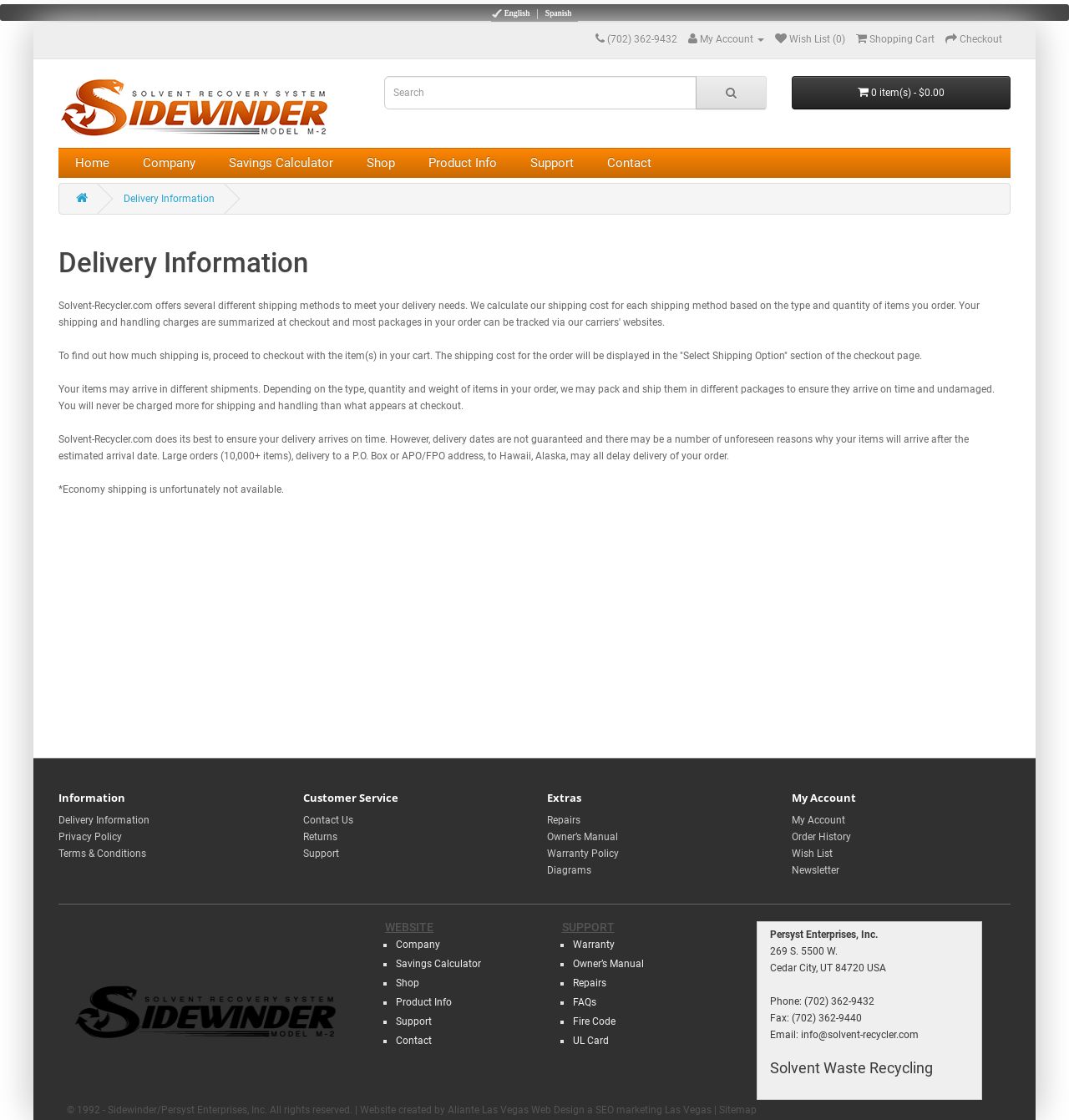What is the company name?
Look at the webpage screenshot and answer the question with a detailed explanation.

I found this information by looking at the top left corner of the webpage, where there is a logo and a company name, which is listed as Sidewinder/Persyst Enterprises, Inc.